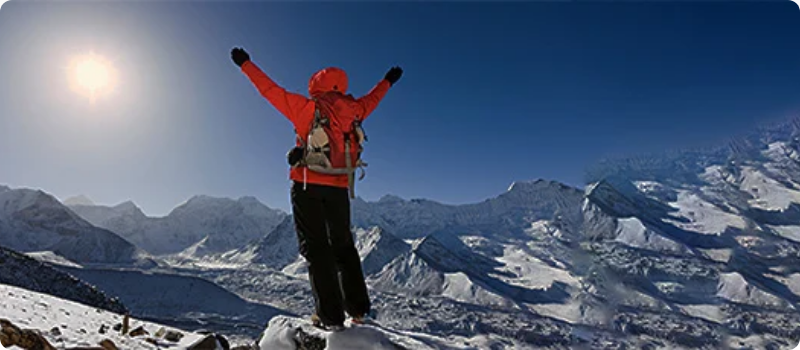Based on the image, provide a detailed response to the question:
What is the terrain covered with in the image?

The expansive view of rugged terrain in the background of the image is blanketed with snow, indicating that the figure has reached a high altitude and overcome a challenging environment to reach the summit.